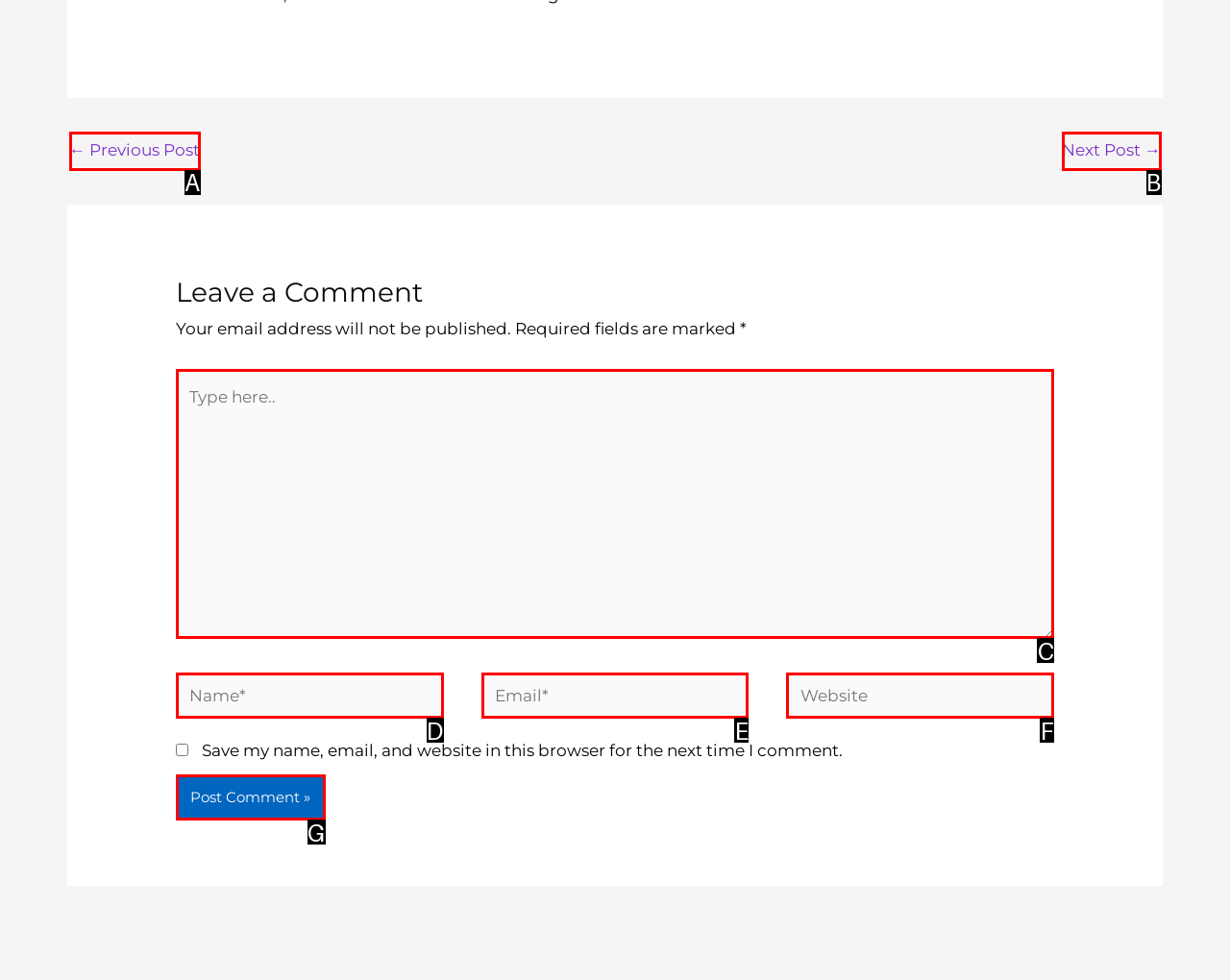Choose the letter that best represents the description: parent_node: INTERIOR CABIN WISE. Answer with the letter of the selected choice directly.

None